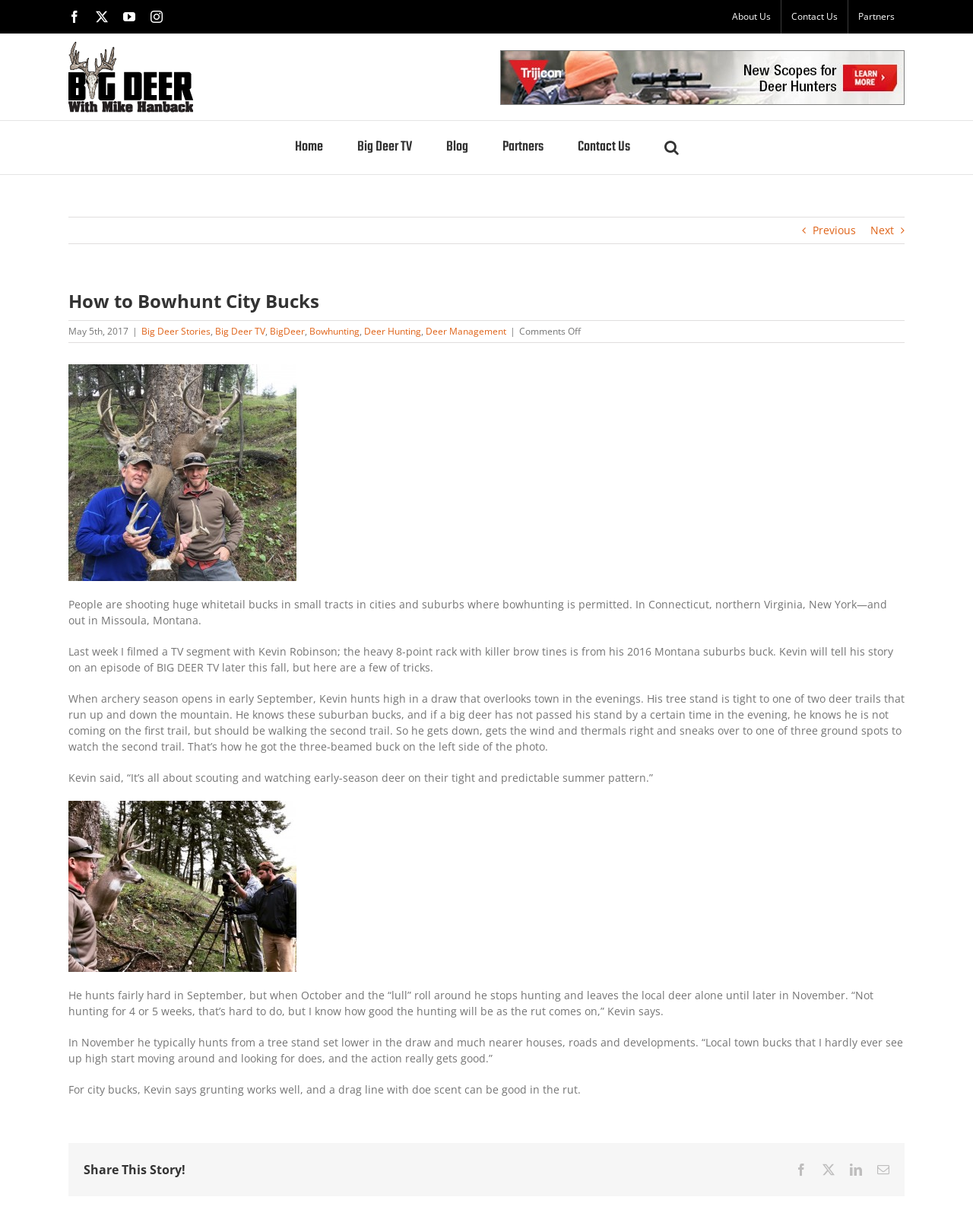Pinpoint the bounding box coordinates of the clickable area needed to execute the instruction: "Contact us via email". The coordinates should be specified as four float numbers between 0 and 1, i.e., [left, top, right, bottom].

None